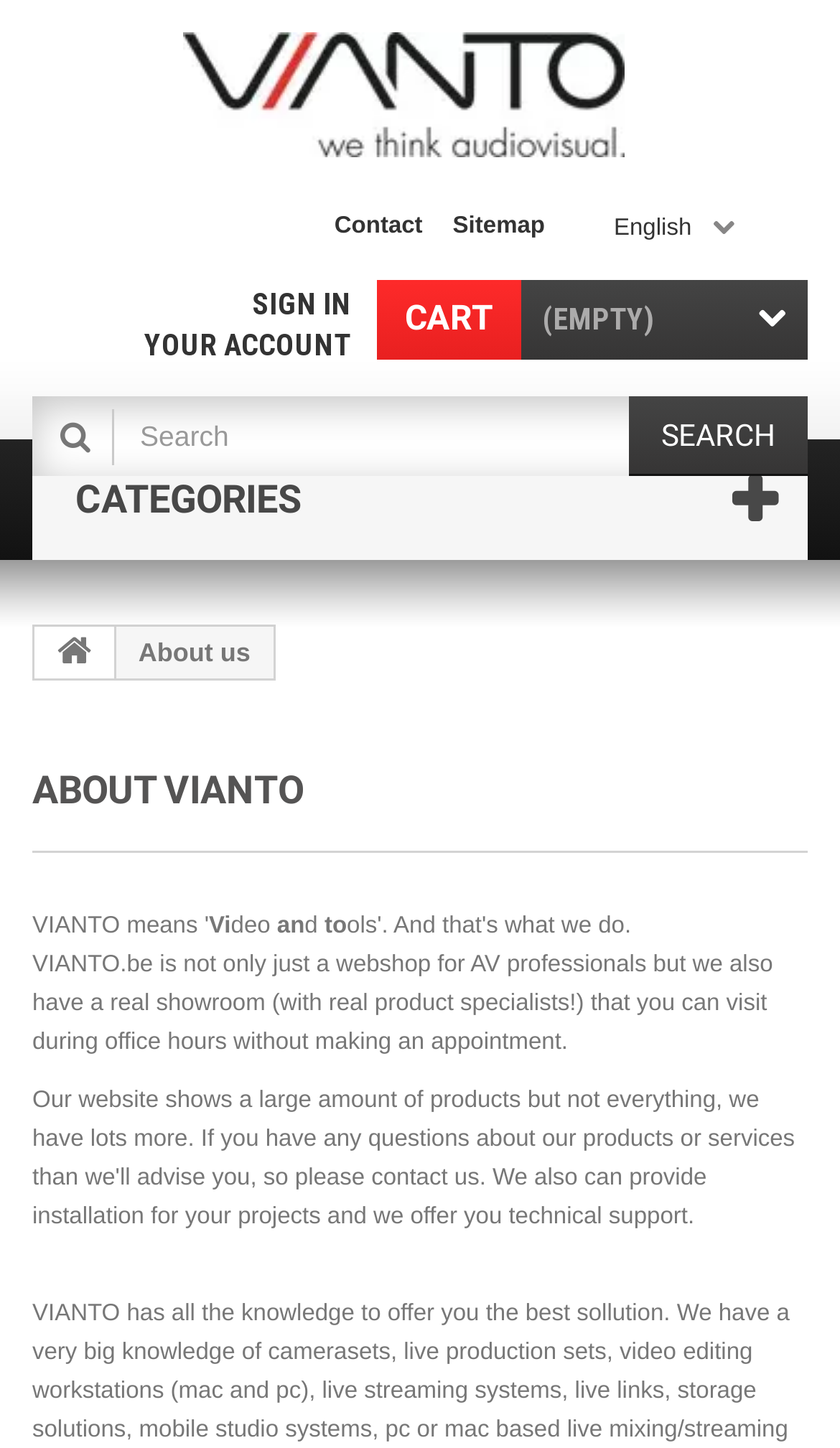Reply to the question with a single word or phrase:
What is the name of the website?

VIANTO.be